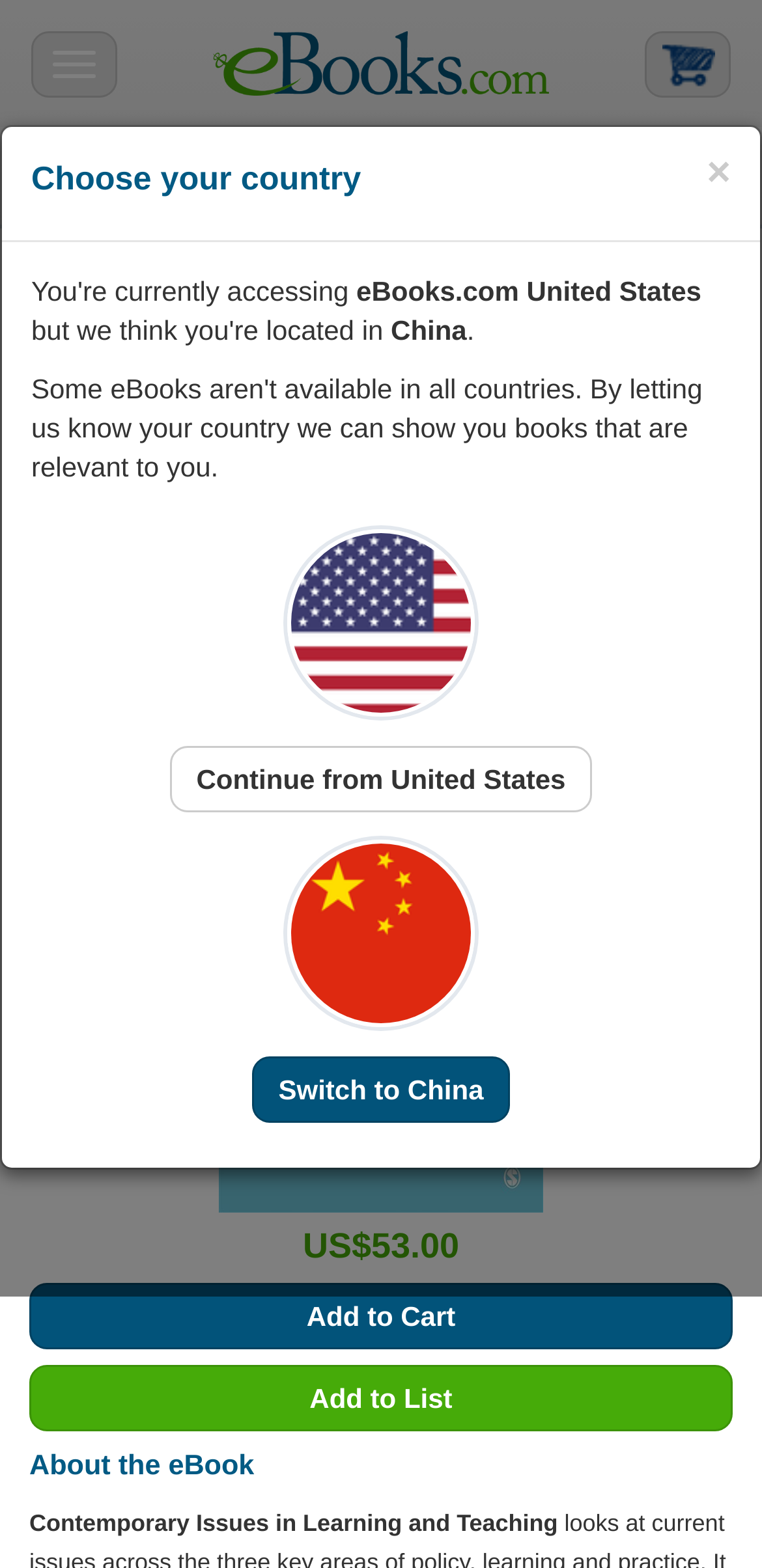What is the country currently selected for eBook purchase?
Craft a detailed and extensive response to the question.

I found the currently selected country by looking at the text 'United States' located in the section that allows users to choose their country.